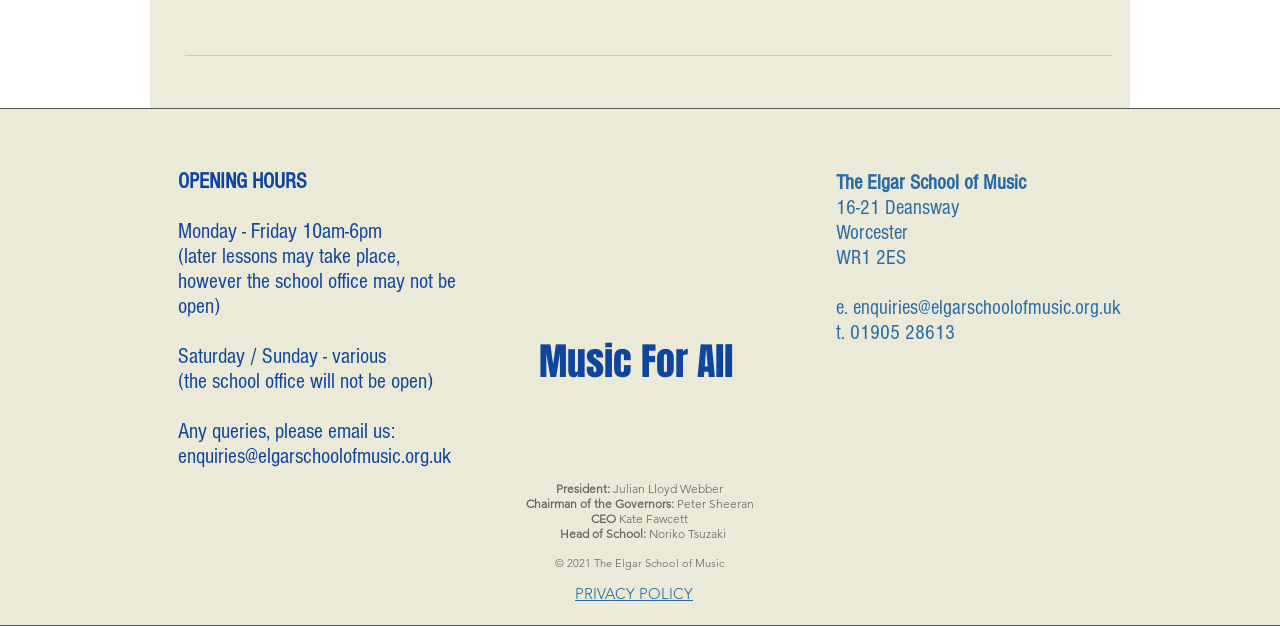What is the email address to contact the school?
Using the information from the image, answer the question thoroughly.

I found the email address by looking at the text that says 'Any queries, please email us:' which is followed by the email address 'enquiries@elgarschoolofmusic.org.uk'.